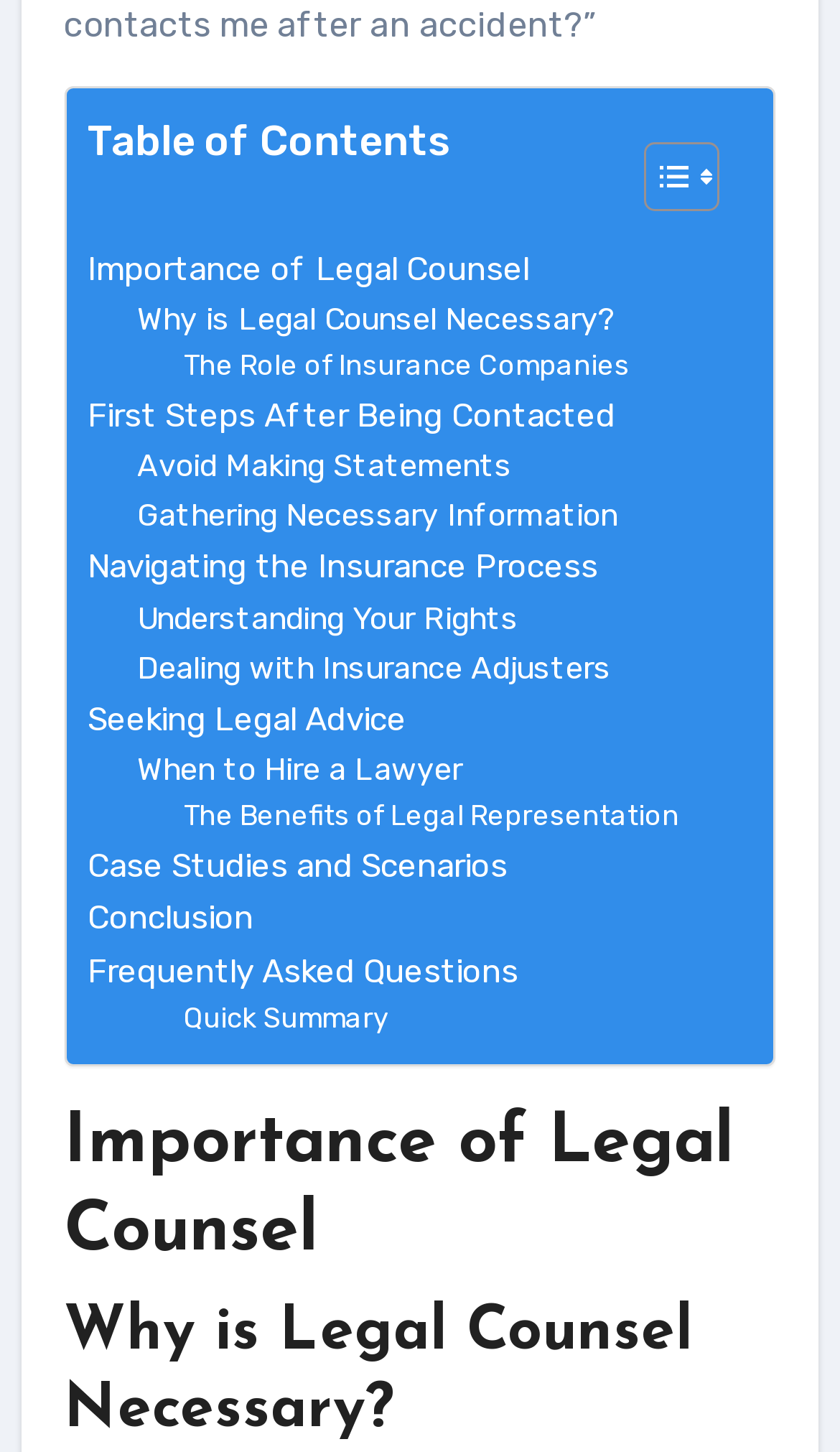Determine the bounding box coordinates of the clickable area required to perform the following instruction: "Click on 'Seeking Legal Advice'". The coordinates should be represented as four float numbers between 0 and 1: [left, top, right, bottom].

[0.104, 0.478, 0.484, 0.514]